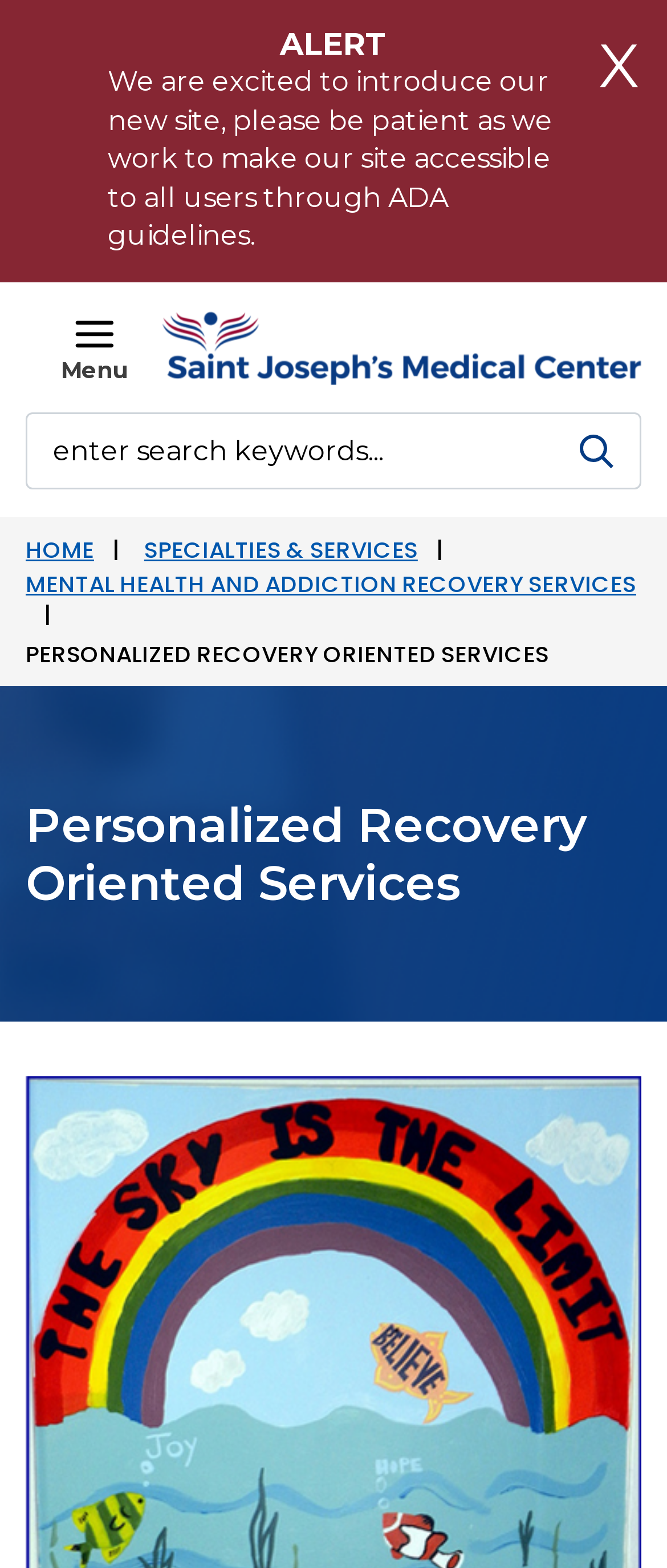What services are provided by the medical center?
Analyze the image and deliver a detailed answer to the question.

I found the answer by looking at the link elements on the top navigation bar, which includes a link labeled 'MENTAL HEALTH AND ADDICTION RECOVERY SERVICES'.